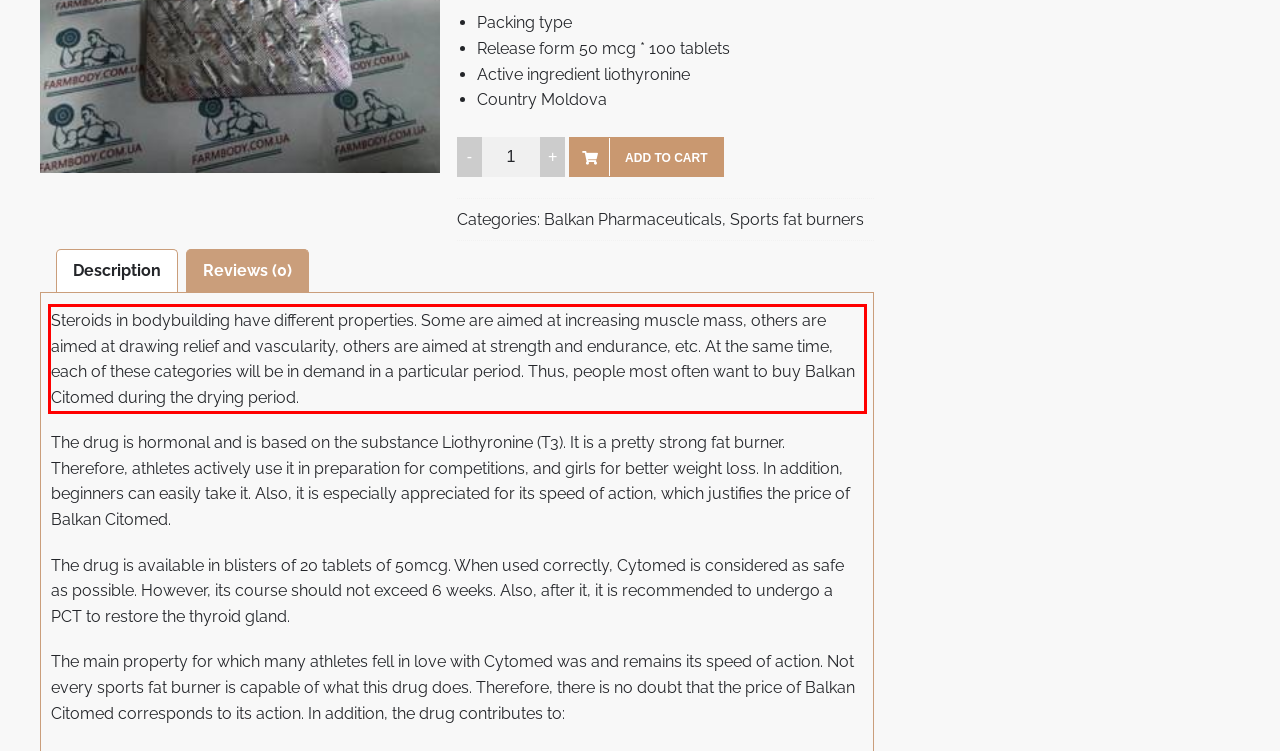Given a webpage screenshot, identify the text inside the red bounding box using OCR and extract it.

Steroids in bodybuilding have different properties. Some are aimed at increasing muscle mass, others are aimed at drawing relief and vascularity, others are aimed at strength and endurance, etc. At the same time, each of these categories will be in demand in a particular period. Thus, people most often want to buy Balkan Citomed during the drying period.